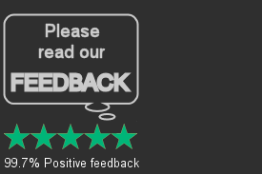Explain what is happening in the image with as much detail as possible.

The image features a prominent call to action that encourages customers to check the feedback of the service. Displayed against a dark background, it highlights the message "Please read our FEEDBACK" within a speech bubble, emphasizing the importance of customer reviews. Below the message, a five-star rating system showcases a perfect five-star score, represented with vibrant green stars, indicating high satisfaction among customers. Beneath the stars, the text notes an impressive "99.7% Positive feedback," affirming the reliability and quality of the experience provided by the service. This visual serves to instill trust and encourage potential buyers to engage based on the positive experiences of others.